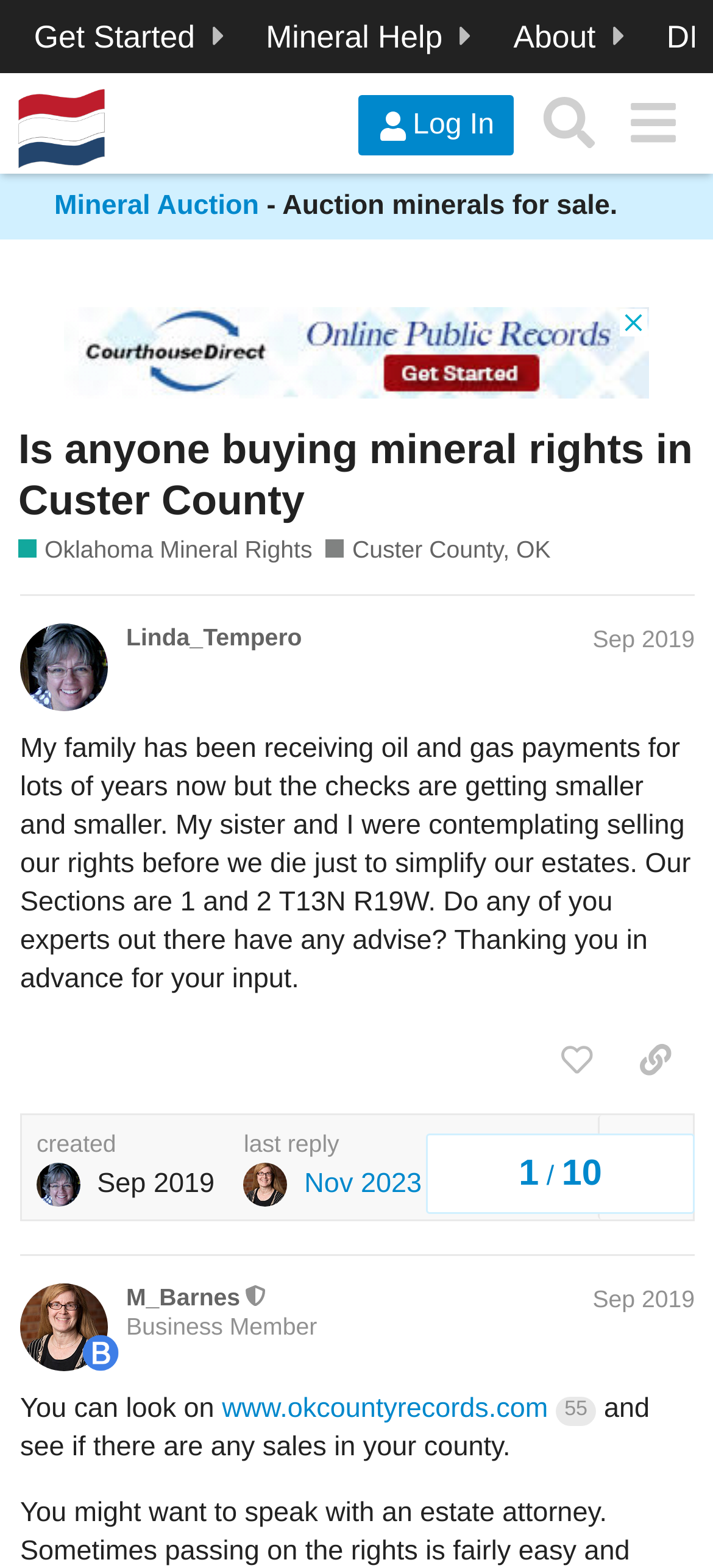What is the purpose of the 'Mineral Auction' link?
Using the image, respond with a single word or phrase.

Auction minerals for sale